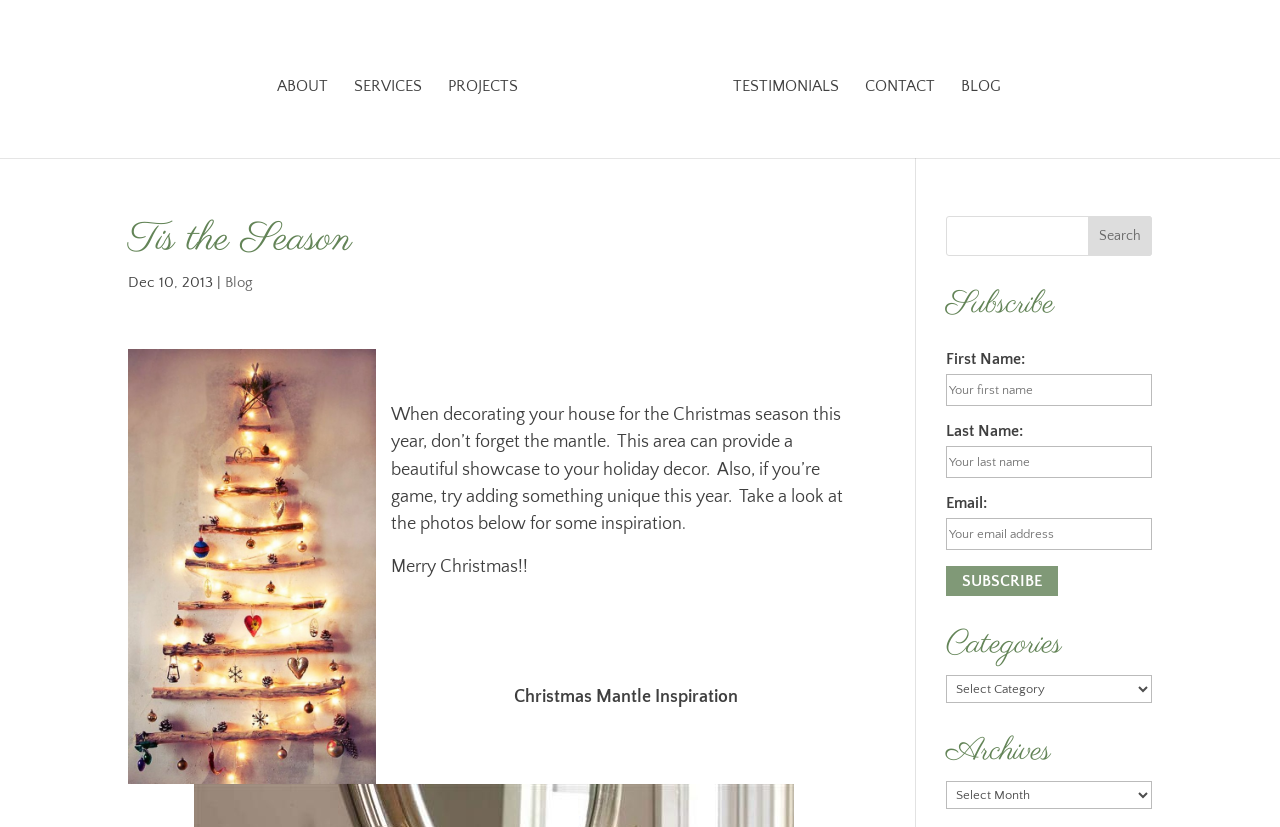Provide an in-depth caption for the webpage.

This webpage is about Christmas season decorating, specifically a blog post from Alicia Paley Home Interiors. At the top, there is a navigation menu with links to "ABOUT", "SERVICES", "PROJECTS", and more. Below the navigation menu, there is a logo of Alicia Paley Home Interiors, which is an image.

The main content of the webpage is a blog post titled "'Tis the Season". The title is followed by the date "Dec 10, 2013" and a link to the blog category. Below the title, there is a large image of Christmas tree branches.

The blog post discusses decorating the mantle for Christmas and provides some inspiration for unique decorations. The text is divided into paragraphs, with a festive greeting "Merry Christmas!!" in between. There are also some photos below the text, which are not described in the accessibility tree.

On the right side of the webpage, there is a search bar with a search button. Below the search bar, there is a subscription form with fields for first name, last name, and email, and a "SUBSCRIBE" button. Further down, there are headings for "Categories" and "Archives", each with a dropdown menu.

Overall, the webpage has a festive atmosphere, with a focus on Christmas decorating inspiration and a clear navigation menu.